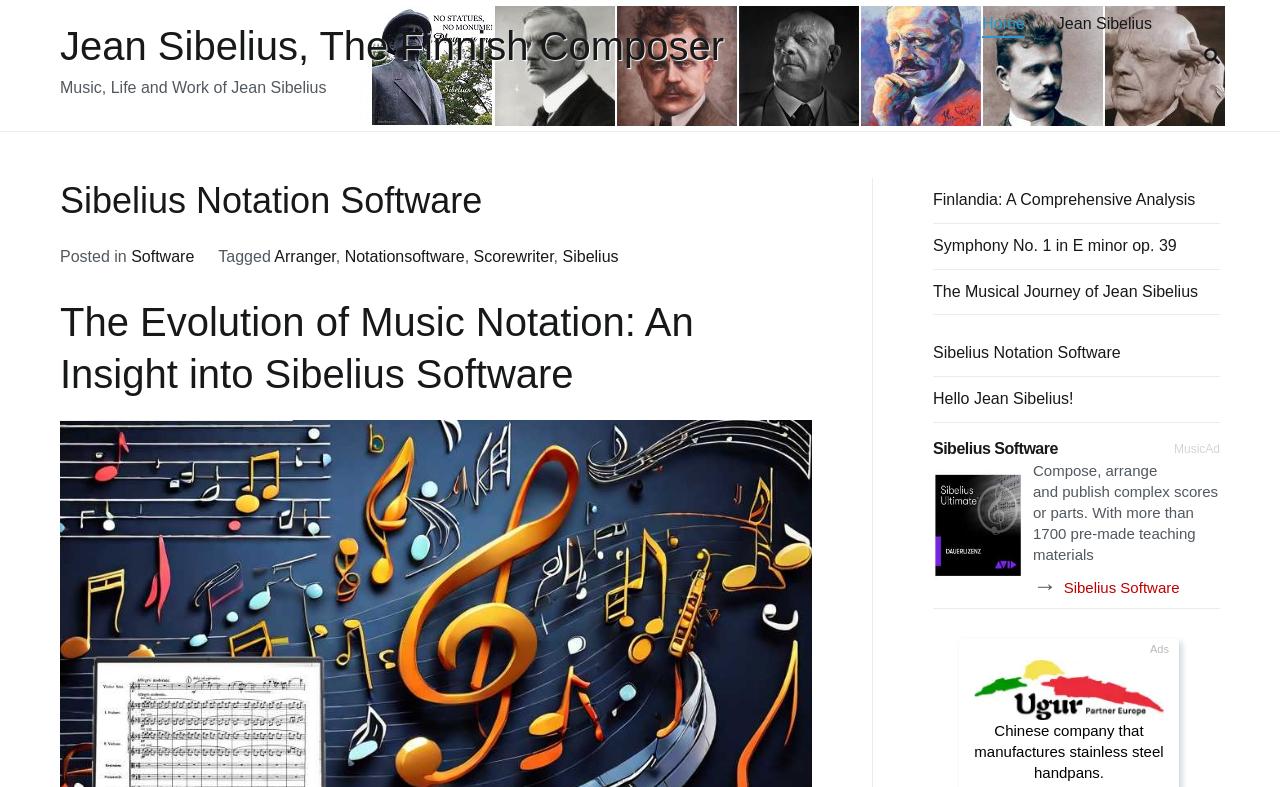Identify and provide the bounding box coordinates of the UI element described: "Hello Jean Sibelius!". The coordinates should be formatted as [left, top, right, bottom], with each number being a float between 0 and 1.

[0.729, 0.479, 0.839, 0.536]